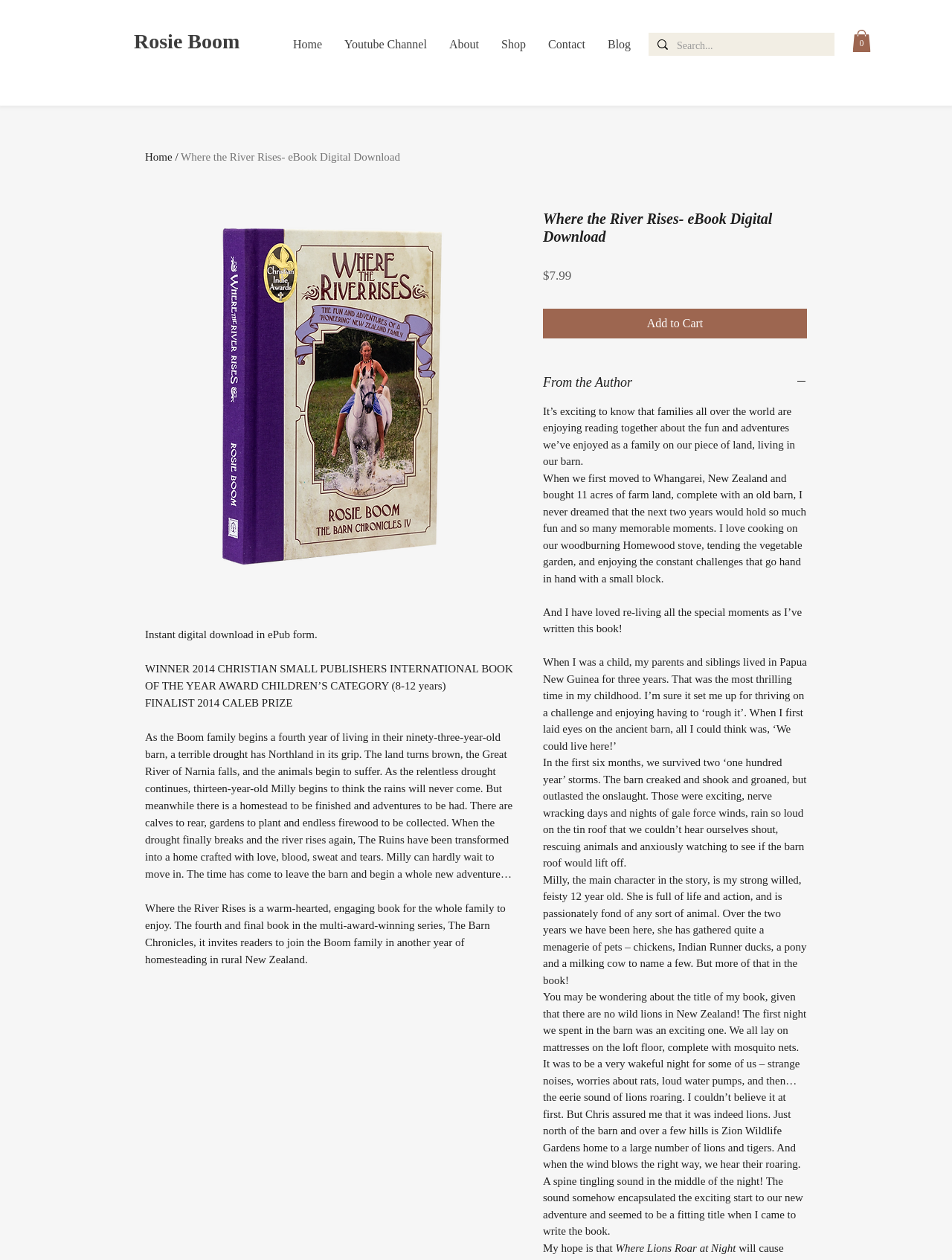Identify the bounding box coordinates of the region I need to click to complete this instruction: "View the cart".

[0.895, 0.024, 0.915, 0.041]